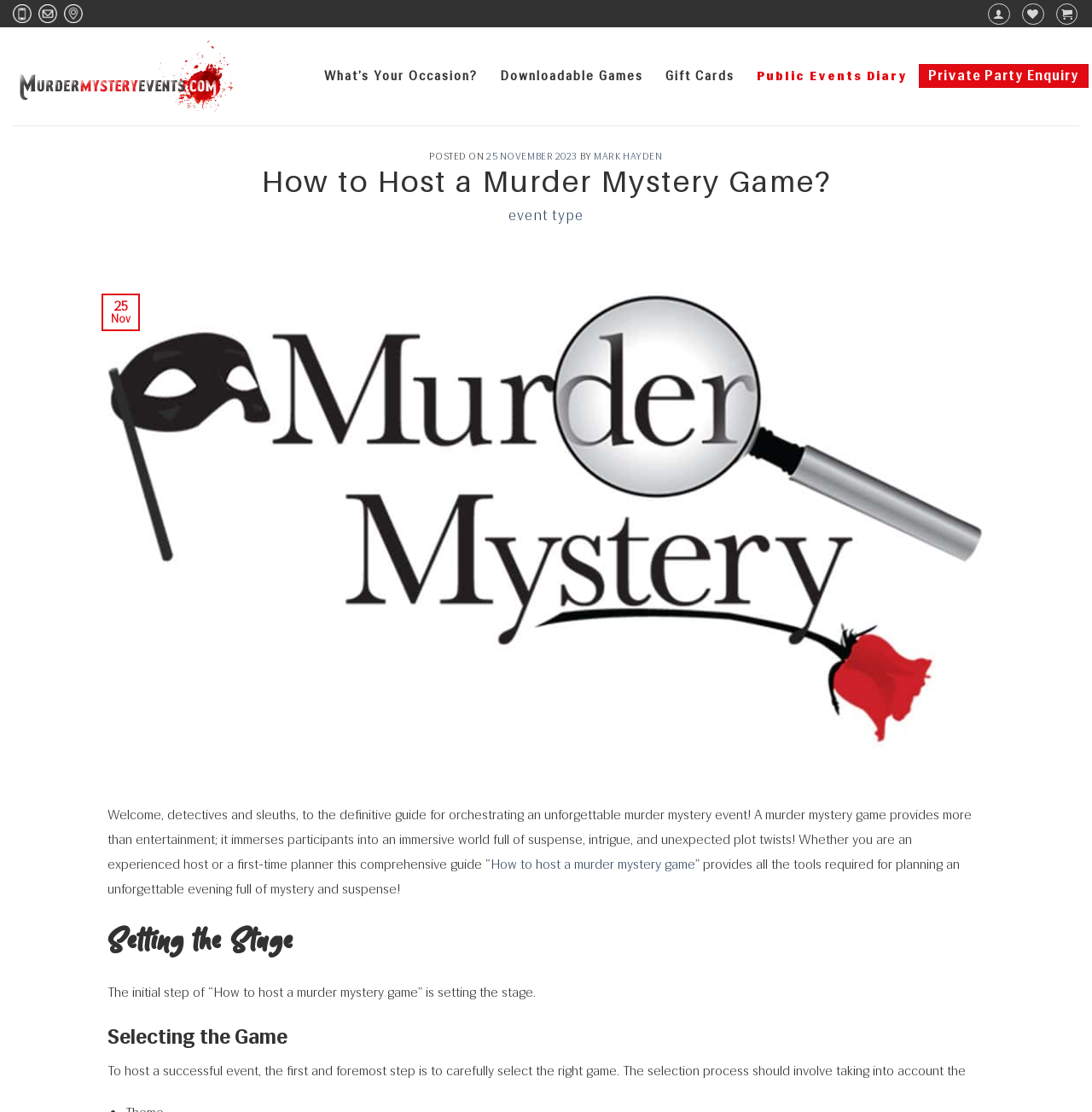Determine the bounding box coordinates of the clickable region to carry out the instruction: "Click on the 'Murder Mystery Events' link".

[0.012, 0.028, 0.219, 0.109]